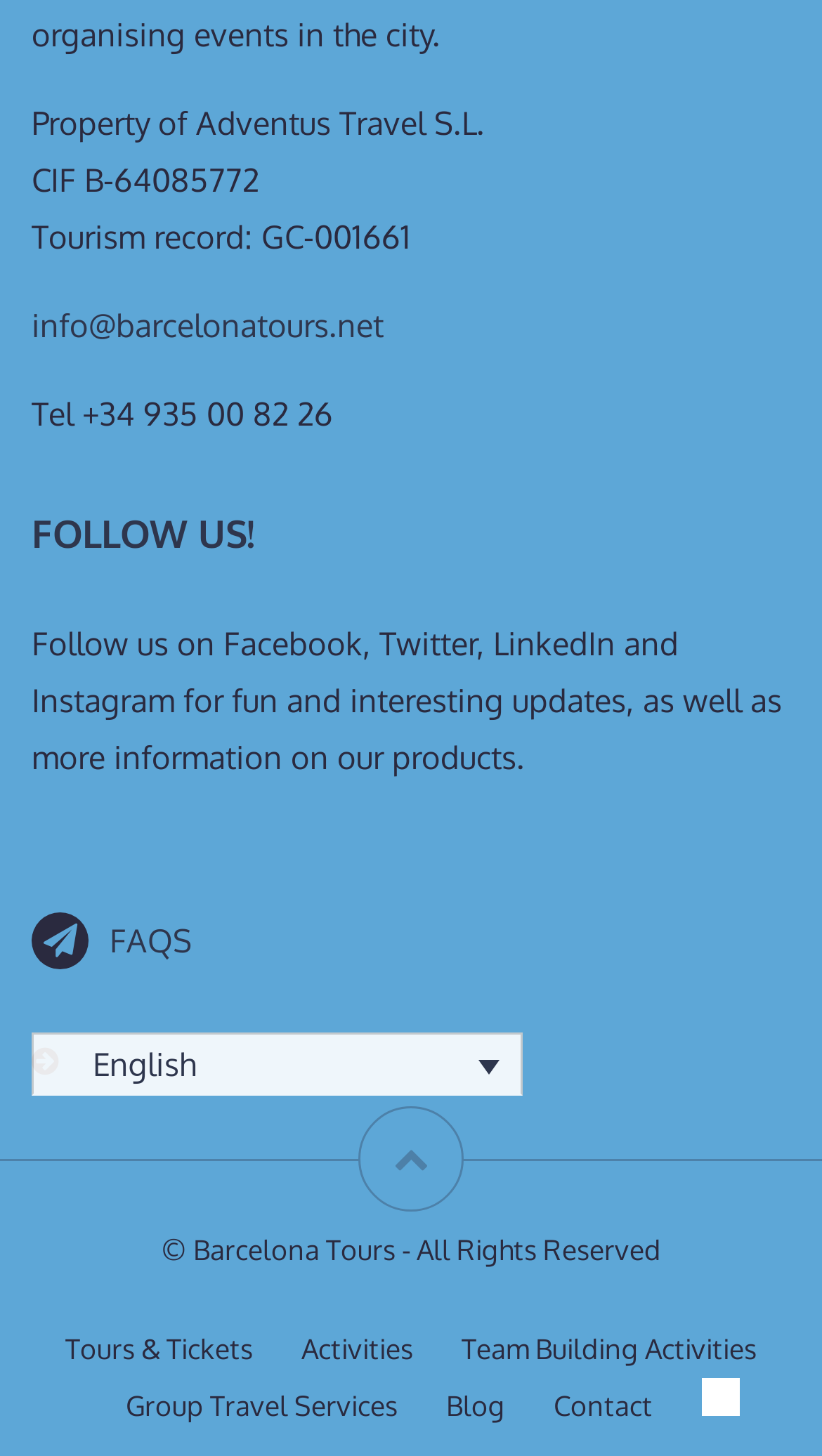What is the copyright information at the bottom of the page?
Using the image, respond with a single word or phrase.

Barcelona Tours - All Rights Reserved